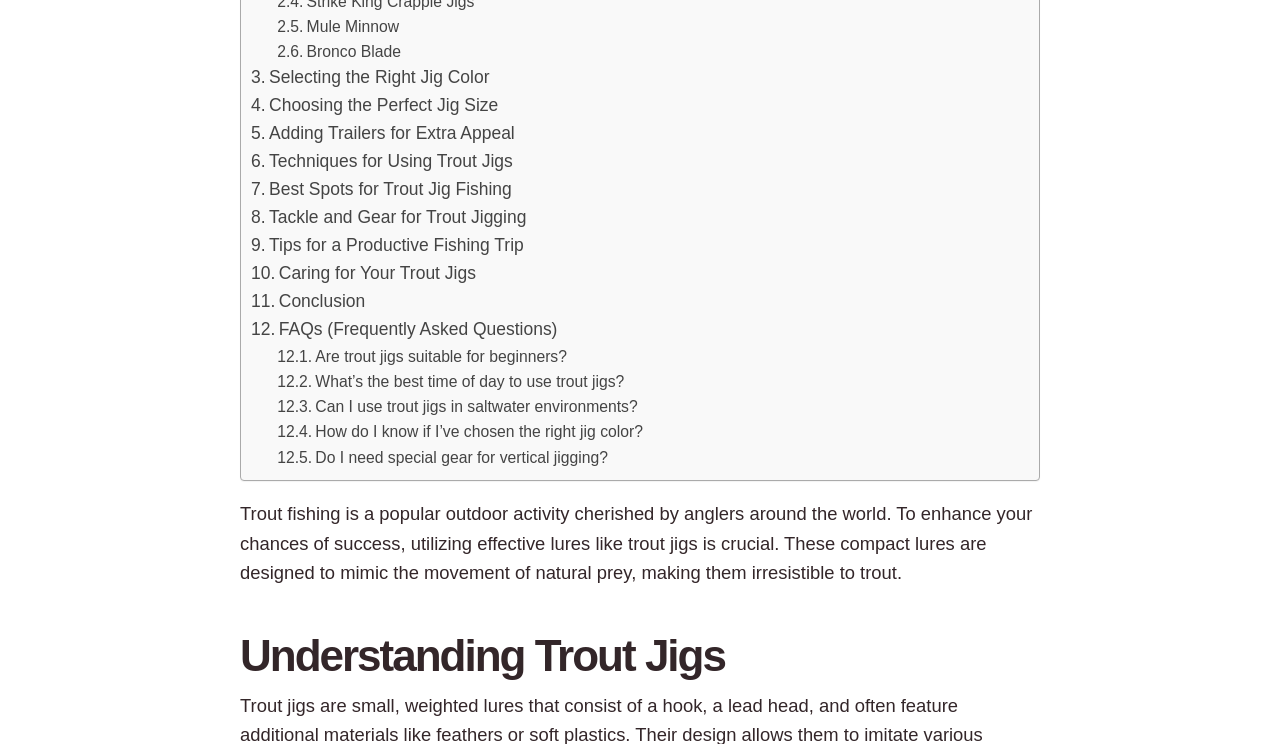What type of environment is not suitable for trout jigs?
Using the image, provide a concise answer in one word or a short phrase.

Saltwater